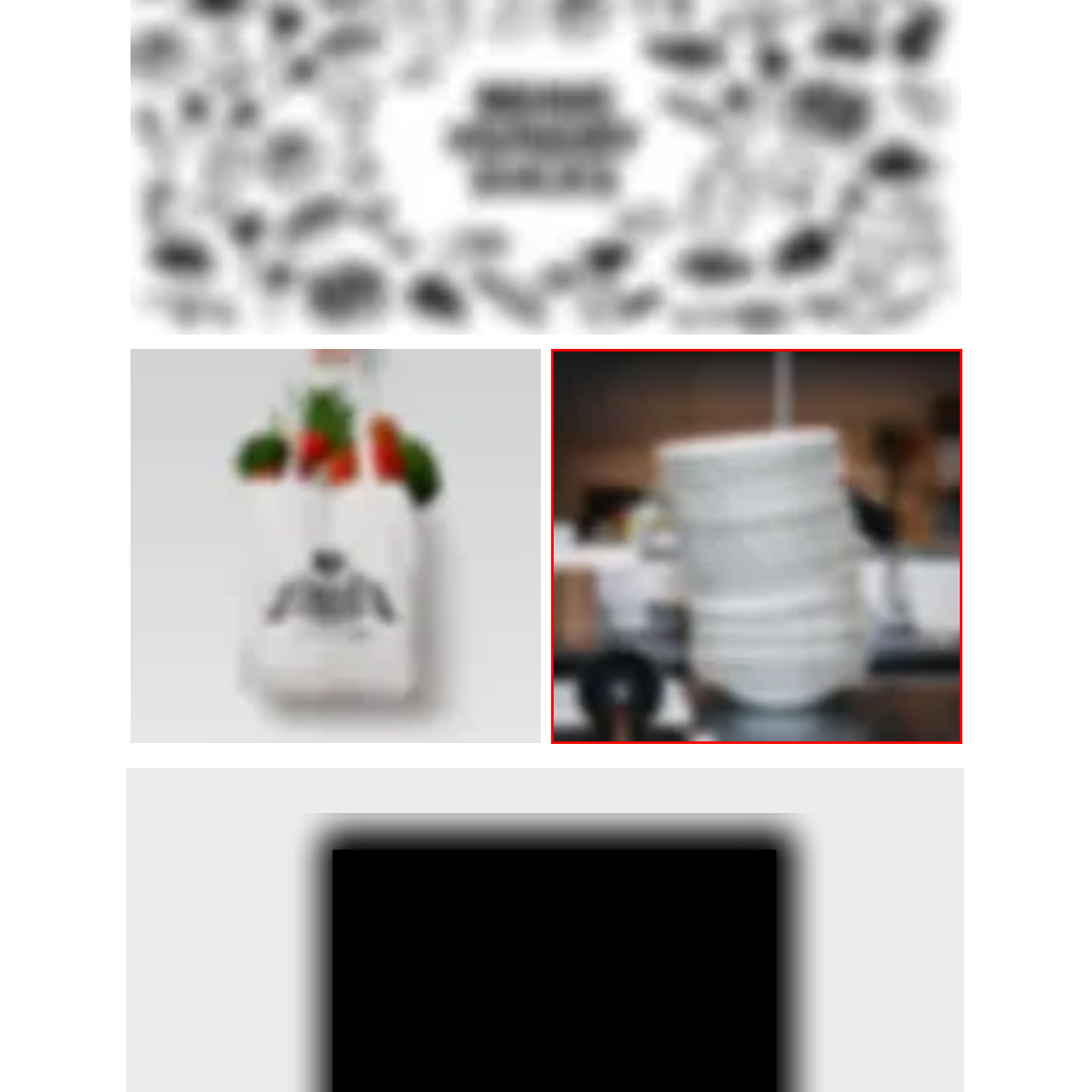What is the atmosphere of the background? Focus on the image highlighted by the red bounding box and respond with a single word or a brief phrase.

Warm and inviting